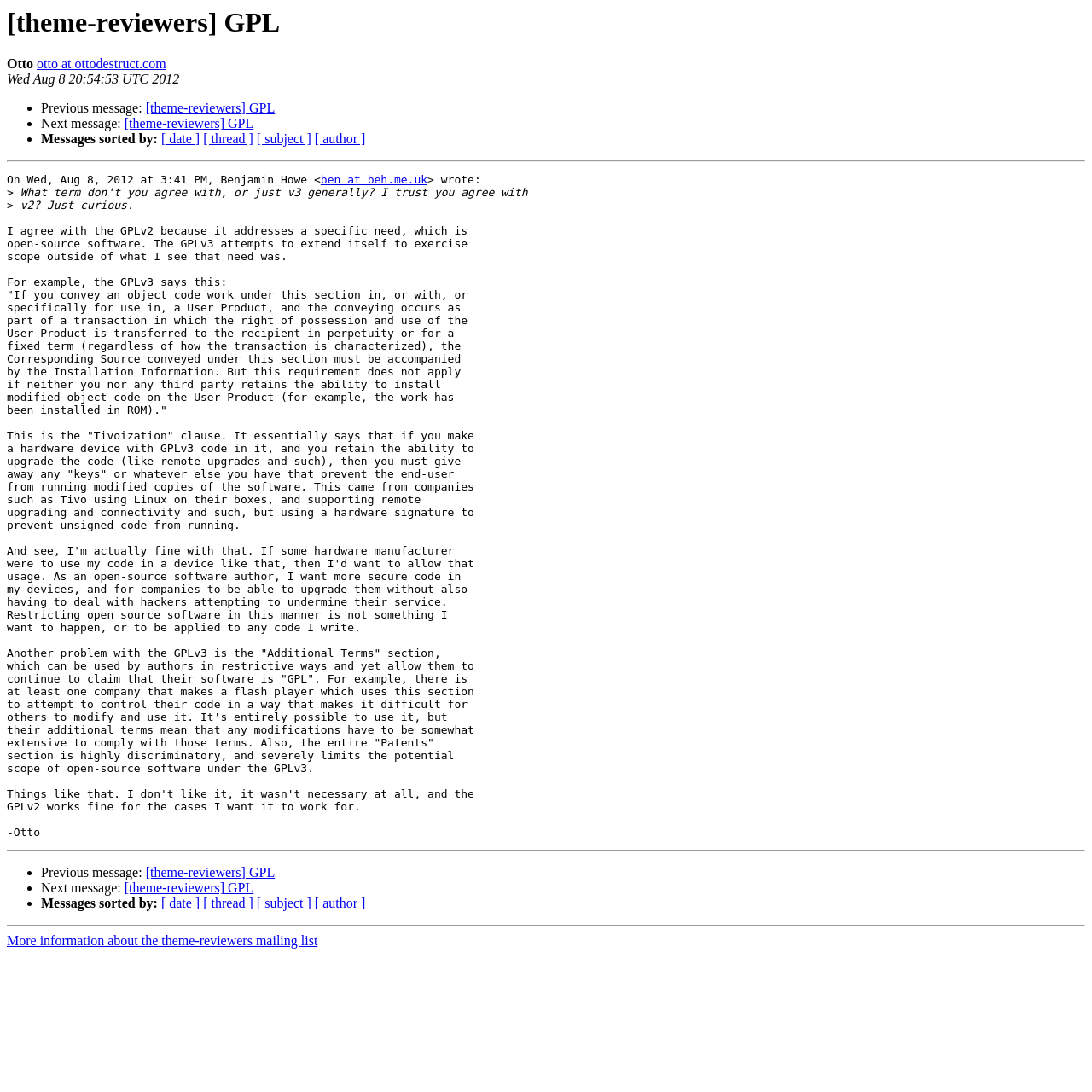Kindly determine the bounding box coordinates of the area that needs to be clicked to fulfill this instruction: "Click on the link to view previous message".

[0.133, 0.093, 0.252, 0.106]